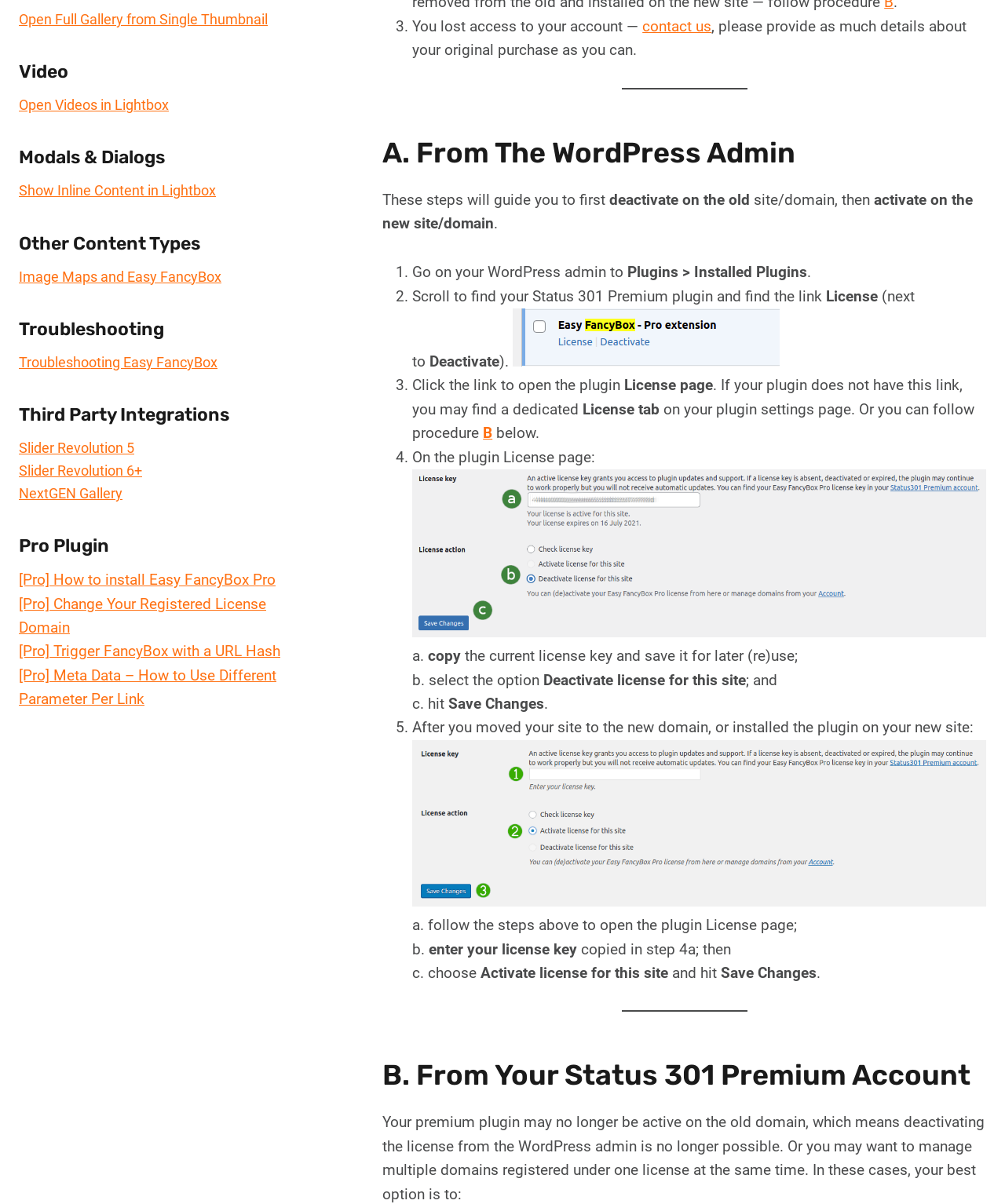Find the bounding box coordinates of the UI element according to this description: "Show Inline Content in Lightbox".

[0.019, 0.152, 0.215, 0.165]